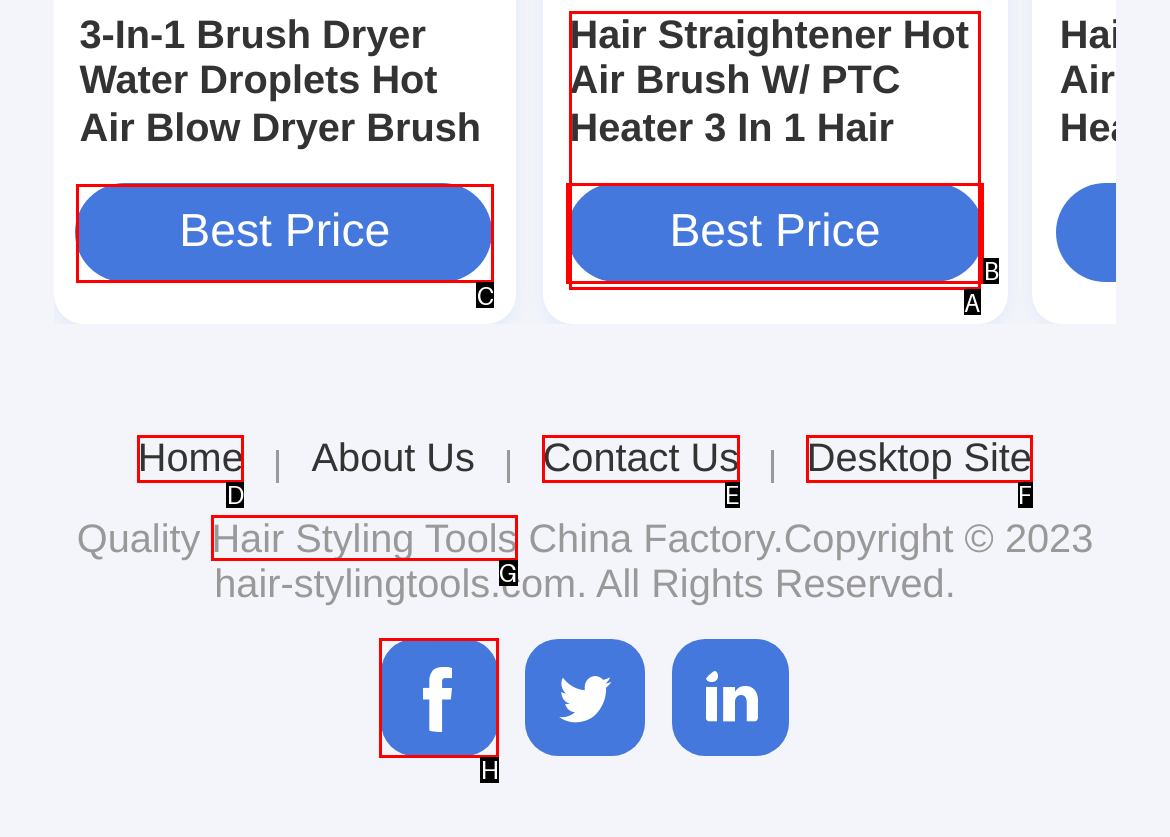Which UI element's letter should be clicked to achieve the task: Check the best price
Provide the letter of the correct choice directly.

C